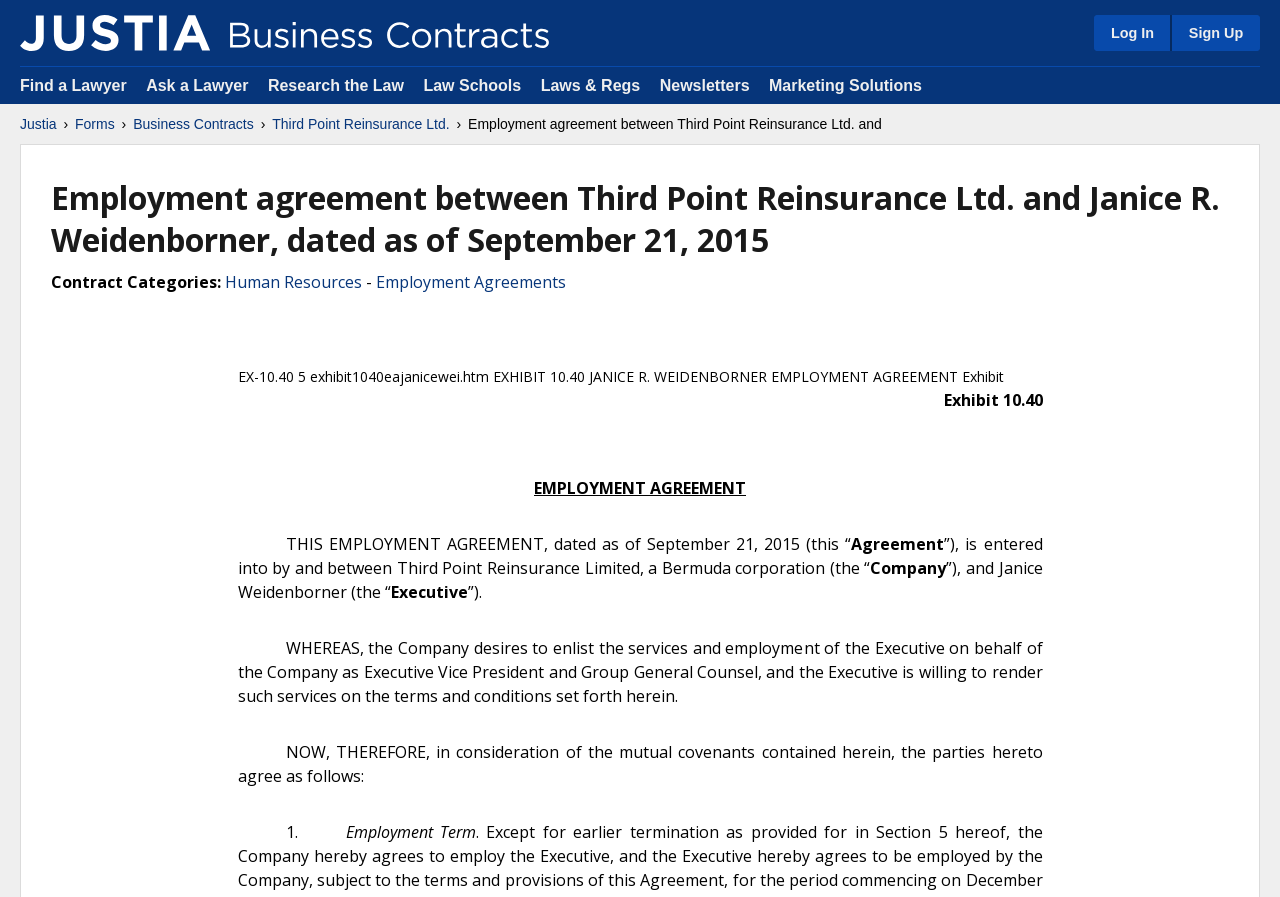Please find the bounding box coordinates of the element that you should click to achieve the following instruction: "Click on Find a Lawyer". The coordinates should be presented as four float numbers between 0 and 1: [left, top, right, bottom].

[0.016, 0.086, 0.099, 0.105]